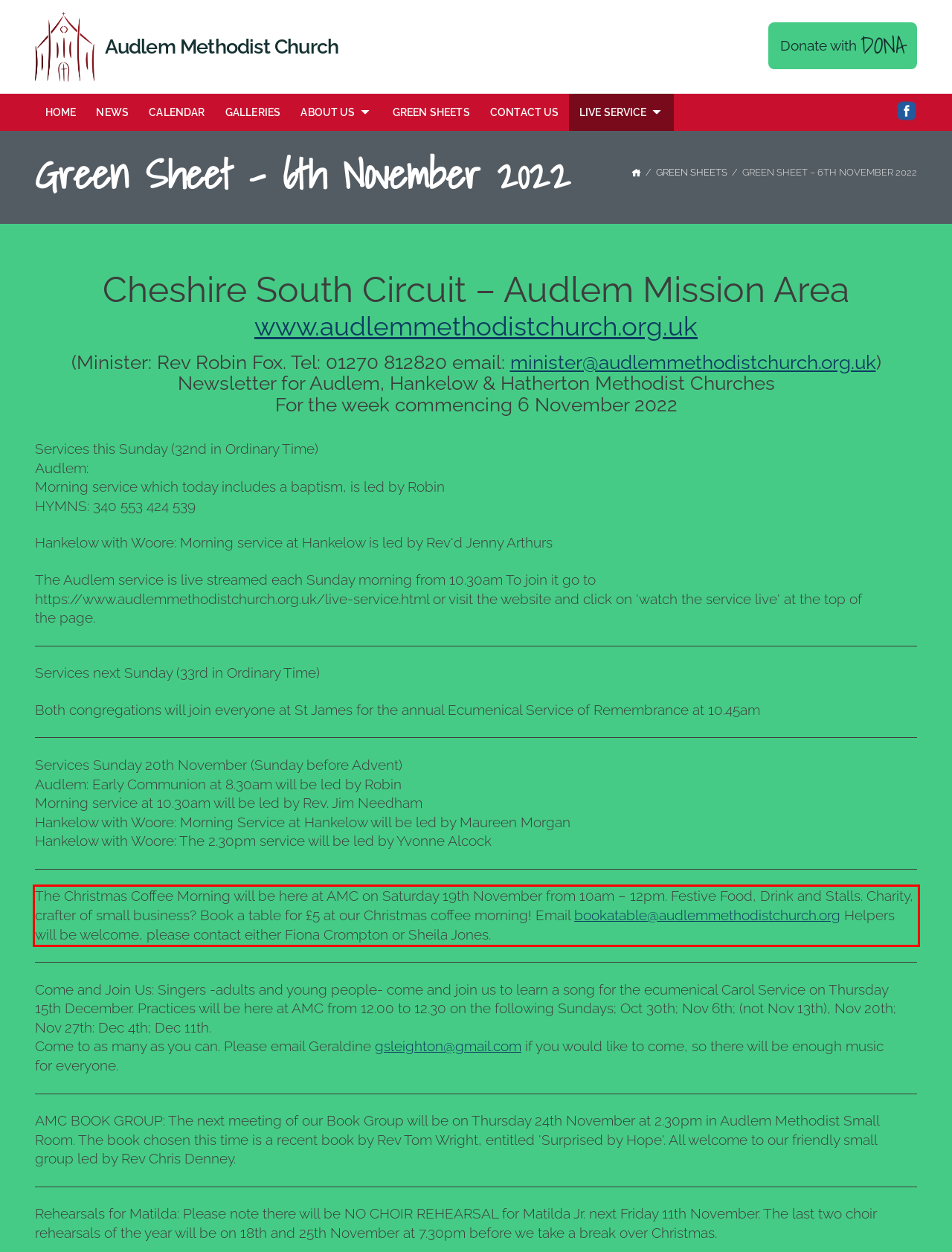Please perform OCR on the UI element surrounded by the red bounding box in the given webpage screenshot and extract its text content.

The Christmas Coffee Morning will be here at AMC on Saturday 19th November from 10am – 12pm. Festive Food, Drink and Stalls. Charity, crafter of small business? Book a table for £5 at our Christmas coffee morning! Email bookatable@audlemmethodistchurch.org Helpers will be welcome, please contact either Fiona Crompton or Sheila Jones.